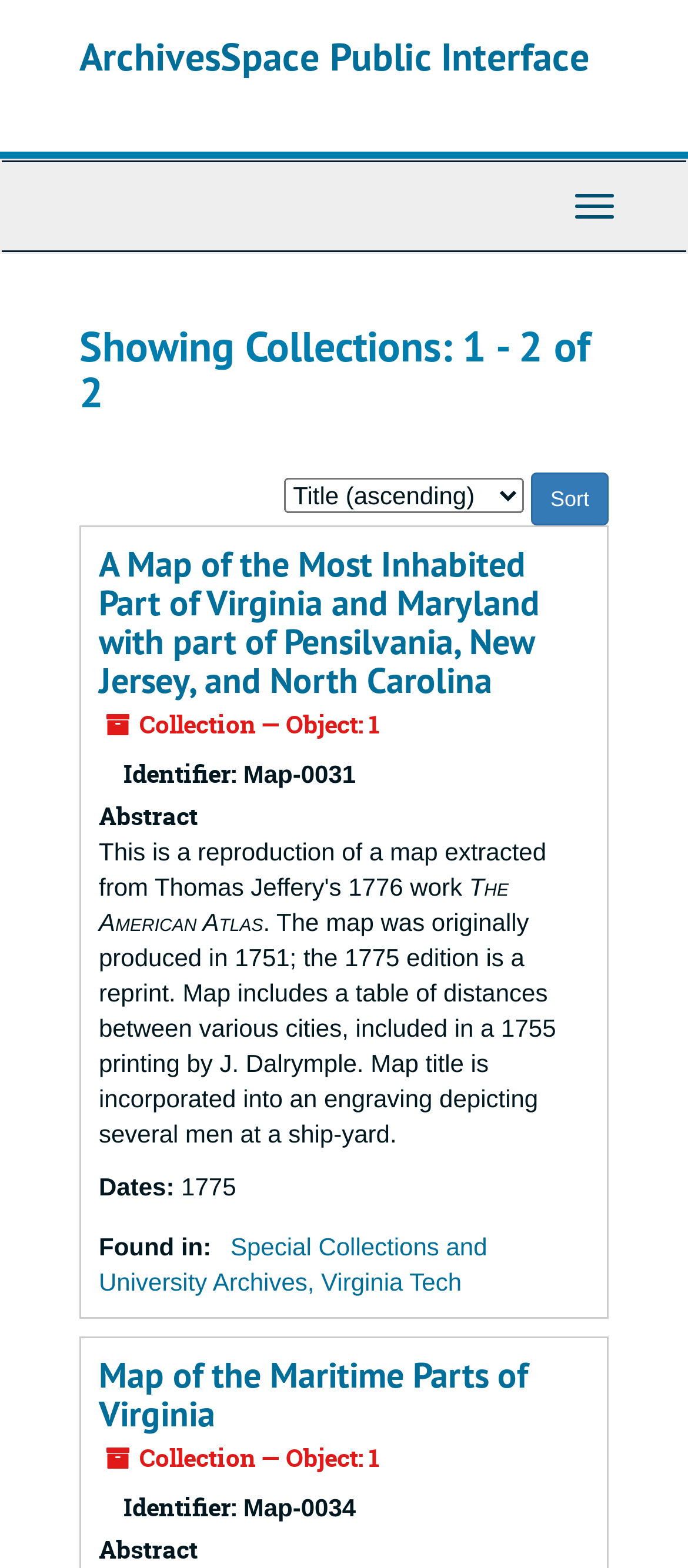Provide a comprehensive caption for the webpage.

The webpage is a collection archive interface, with a prominent heading "ArchivesSpace Public Interface" at the top. Below this heading, there is a top-level navigation bar that spans the entire width of the page. 

On the left side of the page, there is a section displaying a collection of items, with two items currently shown. Each item has a heading with a descriptive title, such as "A Map of the Most Inhabited Part of Virginia and Maryland with part of Pensilvania, New Jersey, and North Carolina" and "Map of the Maritime Parts of Virginia". 

Below each item's heading, there are several lines of text providing more information about the item, including an identifier, abstract, and dates. There is also a link to the item's source, such as "Special Collections and University Archives, Virginia Tech". 

Above the collection items, there is a sorting section with a dropdown menu and a "Sort" button, allowing users to sort the items by different criteria. 

The overall layout of the page is organized, with clear headings and concise text, making it easy to navigate and find specific information.